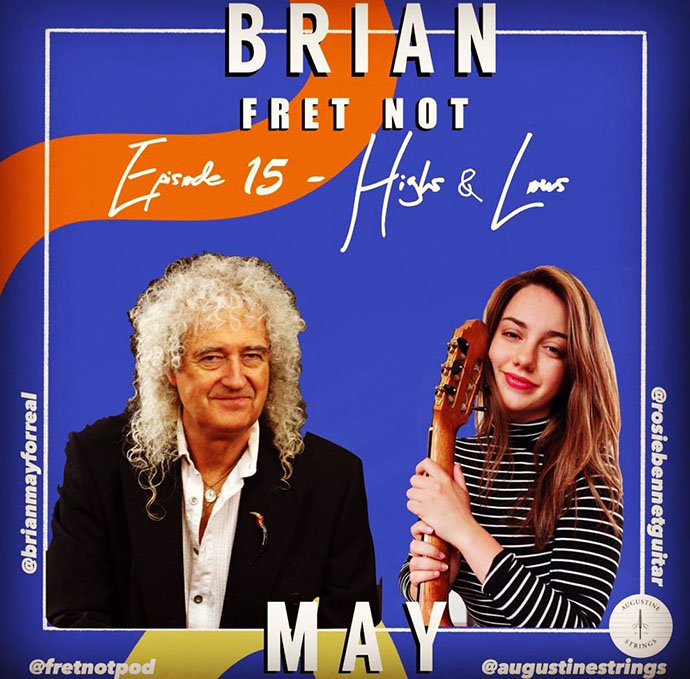What is Rosie Bennet holding?
Use the screenshot to answer the question with a single word or phrase.

A guitar